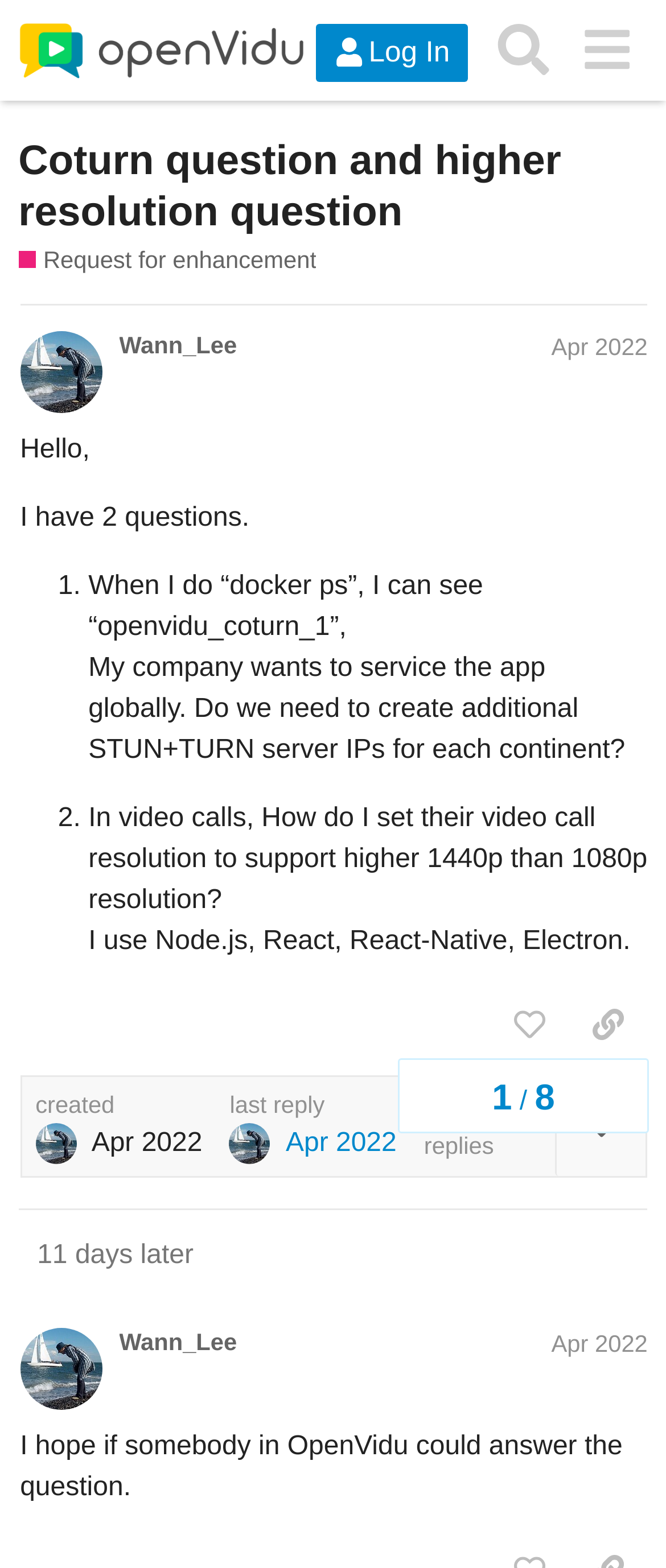Identify the bounding box coordinates of the HTML element based on this description: "last reply Apr 2022".

[0.345, 0.696, 0.596, 0.742]